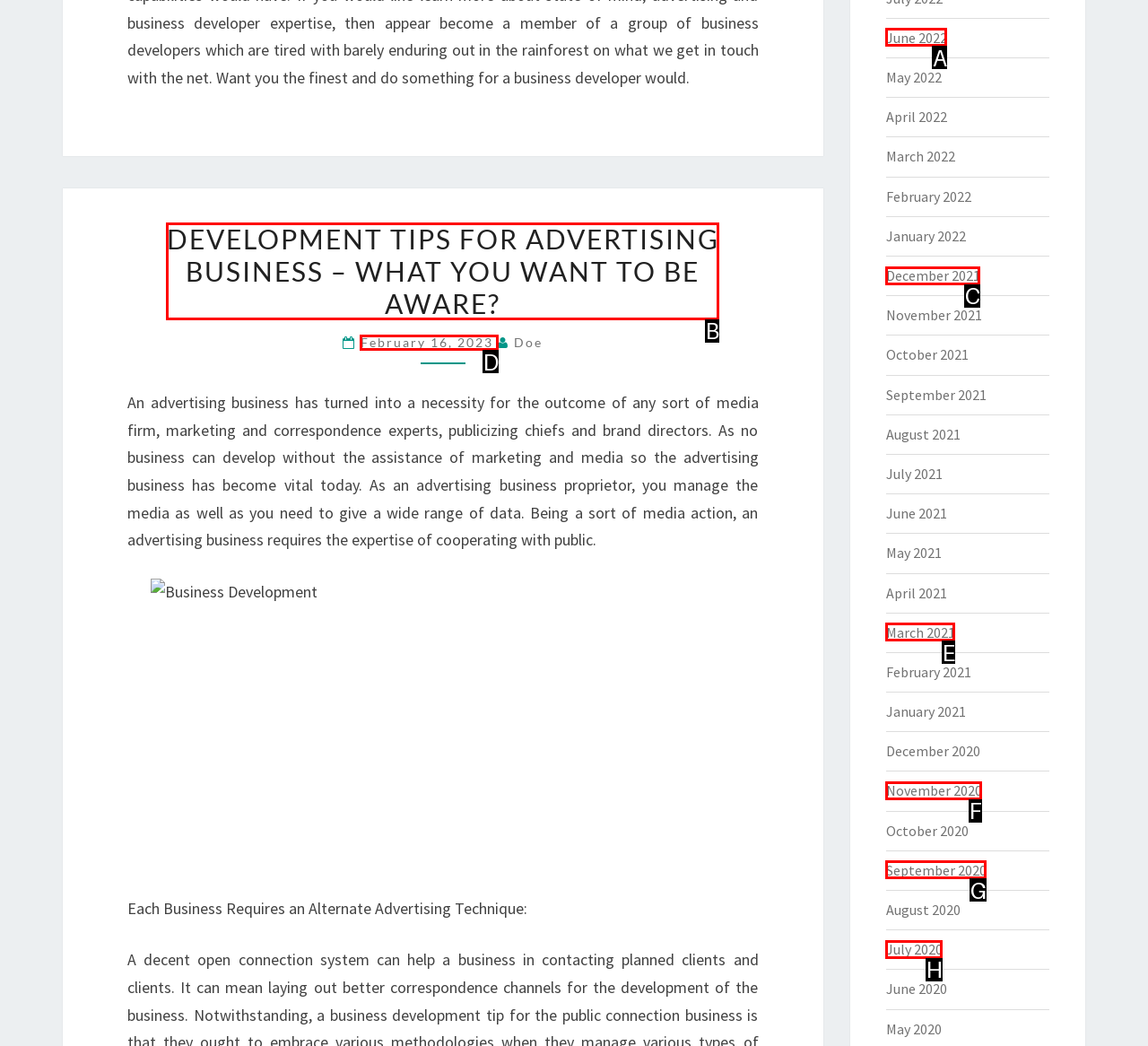Determine which HTML element to click to execute the following task: Click on the 'February 16, 2023' link Answer with the letter of the selected option.

D